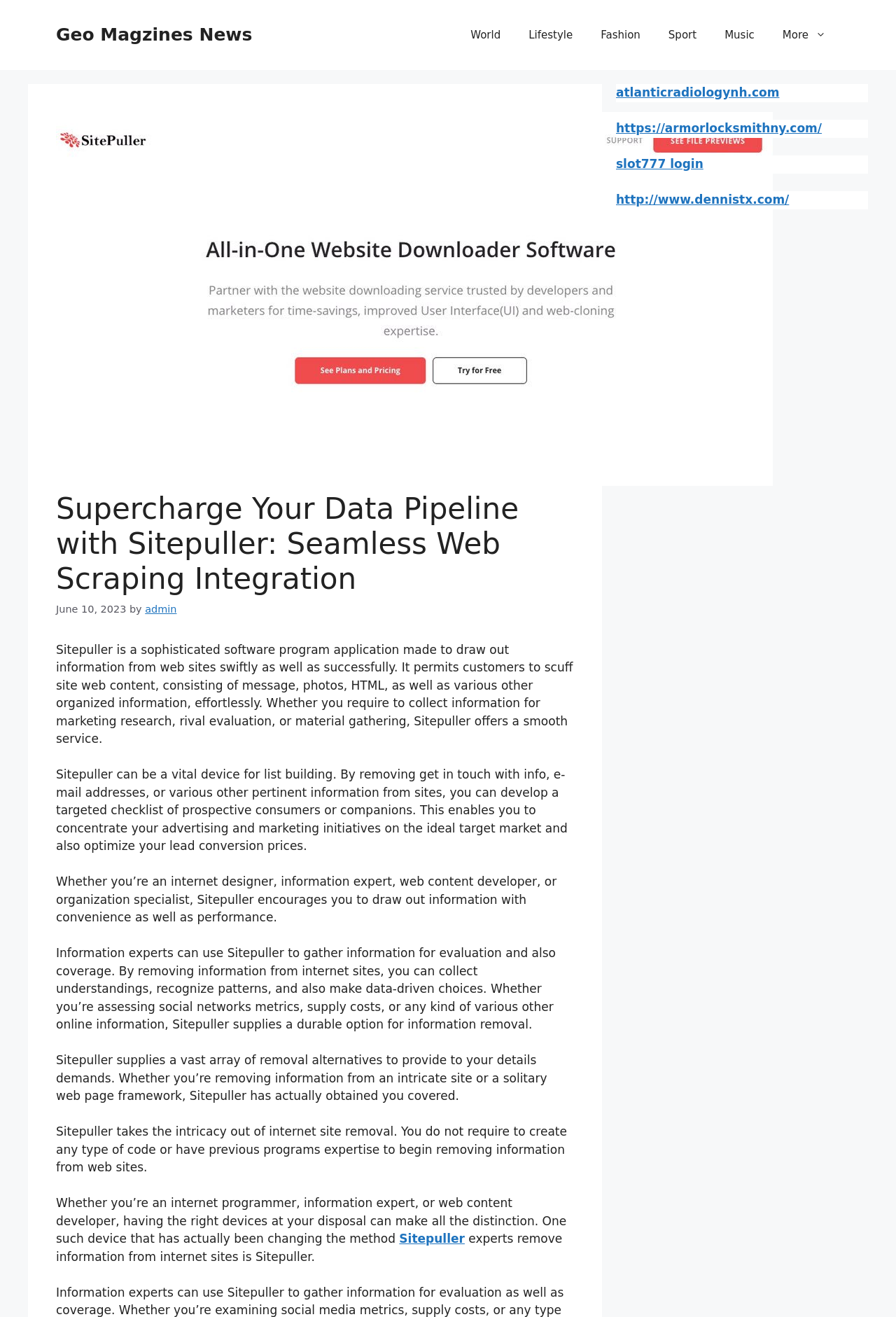Find the bounding box coordinates for the HTML element described as: "slot777 login". The coordinates should consist of four float values between 0 and 1, i.e., [left, top, right, bottom].

[0.688, 0.119, 0.785, 0.13]